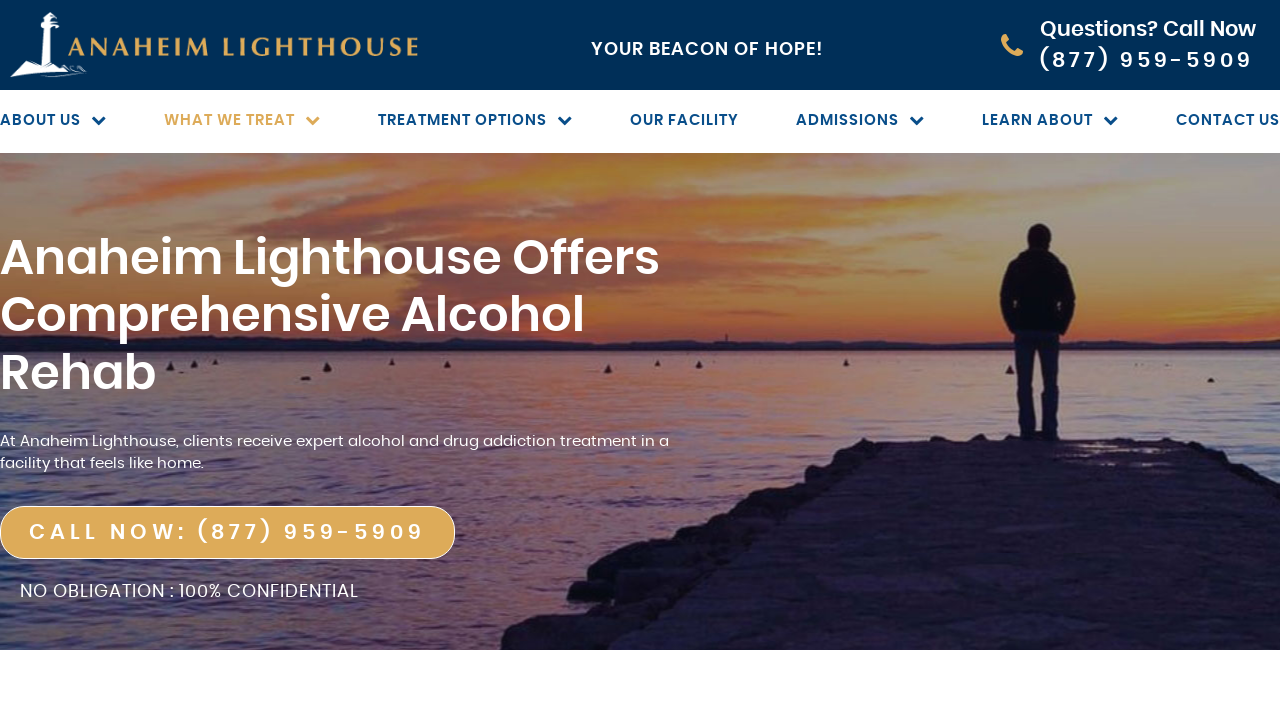Provide the bounding box coordinates of the HTML element this sentence describes: "name="submit" value="Post Comment"". The bounding box coordinates consist of four float numbers between 0 and 1, i.e., [left, top, right, bottom].

None